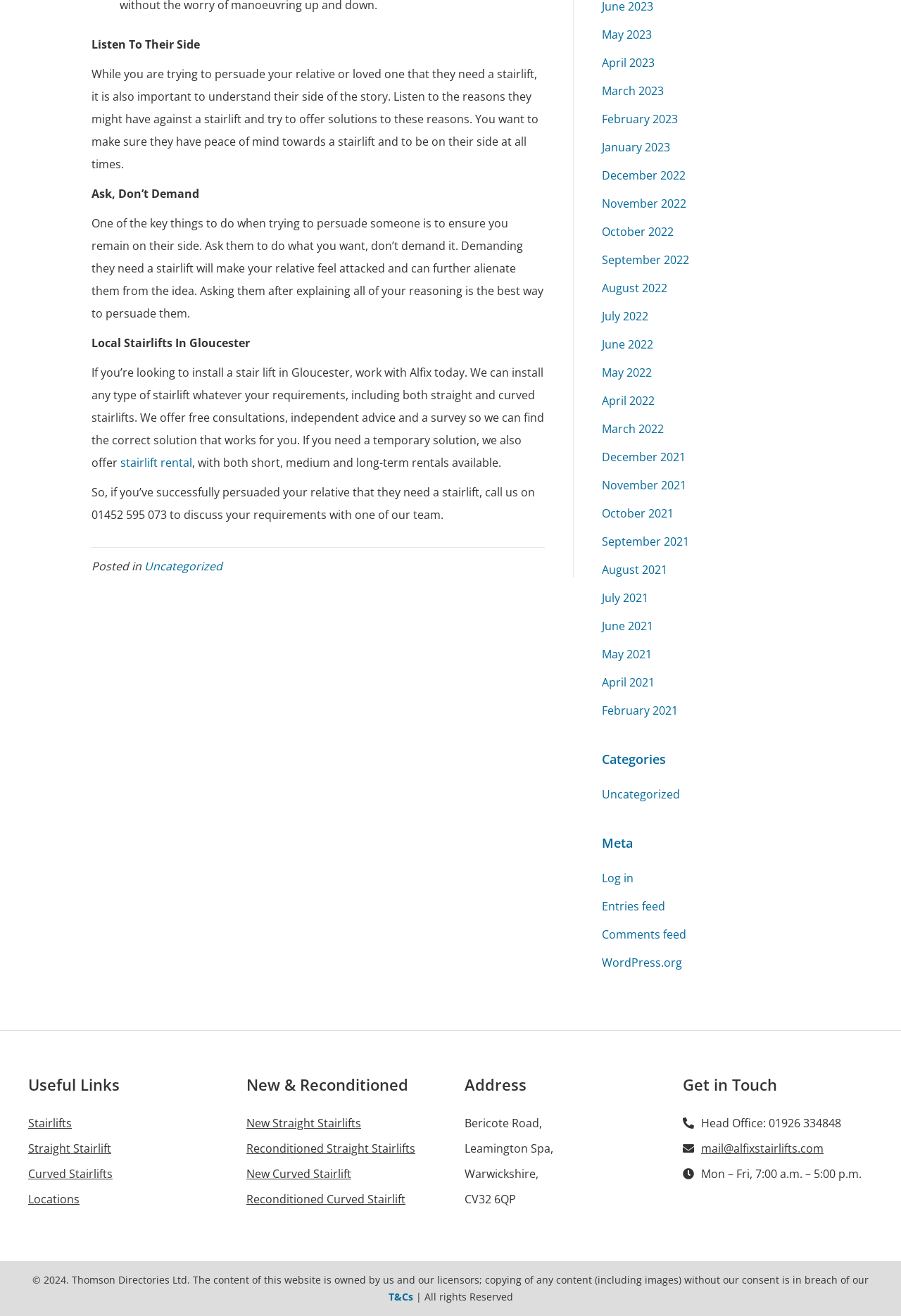Answer the following query concisely with a single word or phrase:
What type of stairlifts are mentioned on the webpage?

Straight and Curved